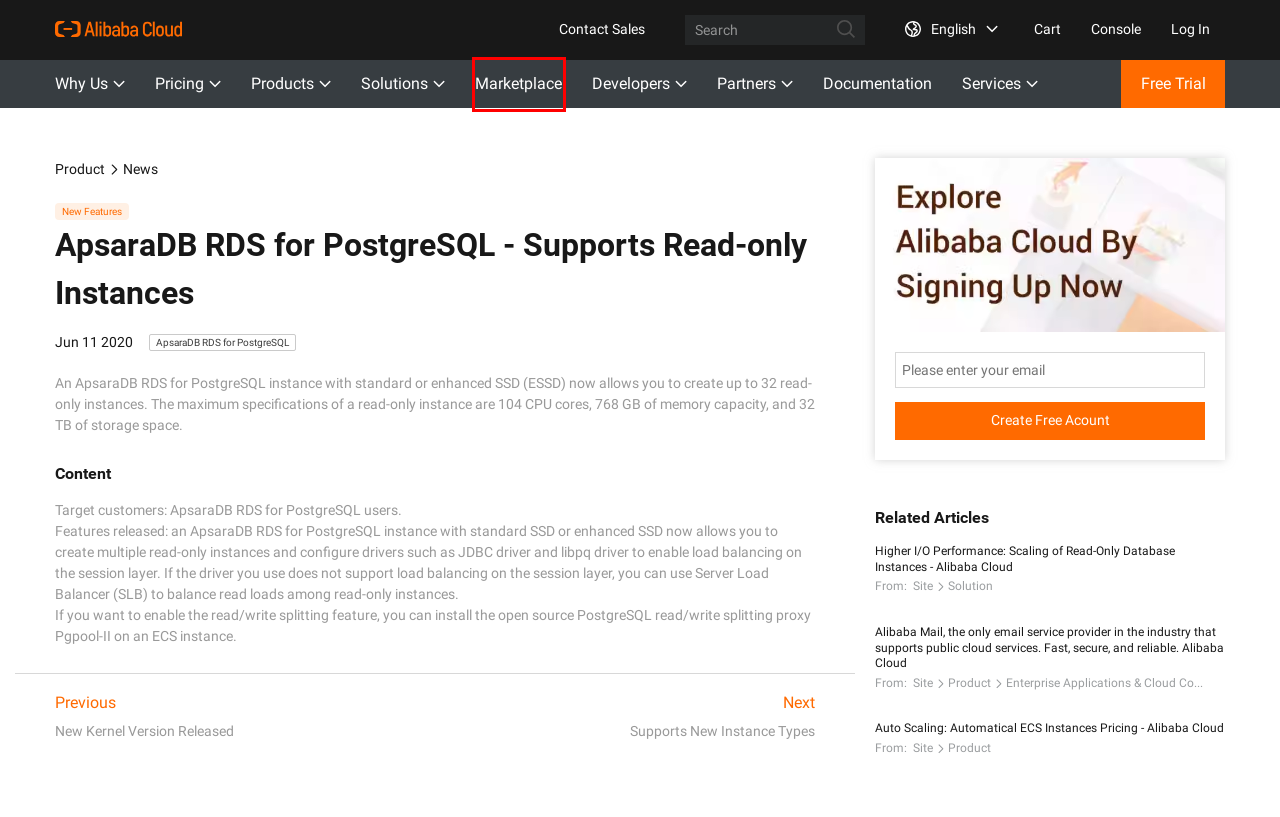Examine the screenshot of a webpage with a red bounding box around an element. Then, select the webpage description that best represents the new page after clicking the highlighted element. Here are the descriptions:
A. Higher I/O Performance: Scaling of Read-Only Database Instances - Alibaba Cloud
B. Alibaba Cloud Marketplace: Power Your Cloud, Drive Your Dream
C. New Kernel Version Released
D. Product Updates
E. Login
F. Auto Scaling: Automatical ECS Instances Pricing - Alibaba Cloud
G. Cloud Solutions | Alibaba Cloud Computing Solutions
H. Contact Sales - Alibaba Cloud

B